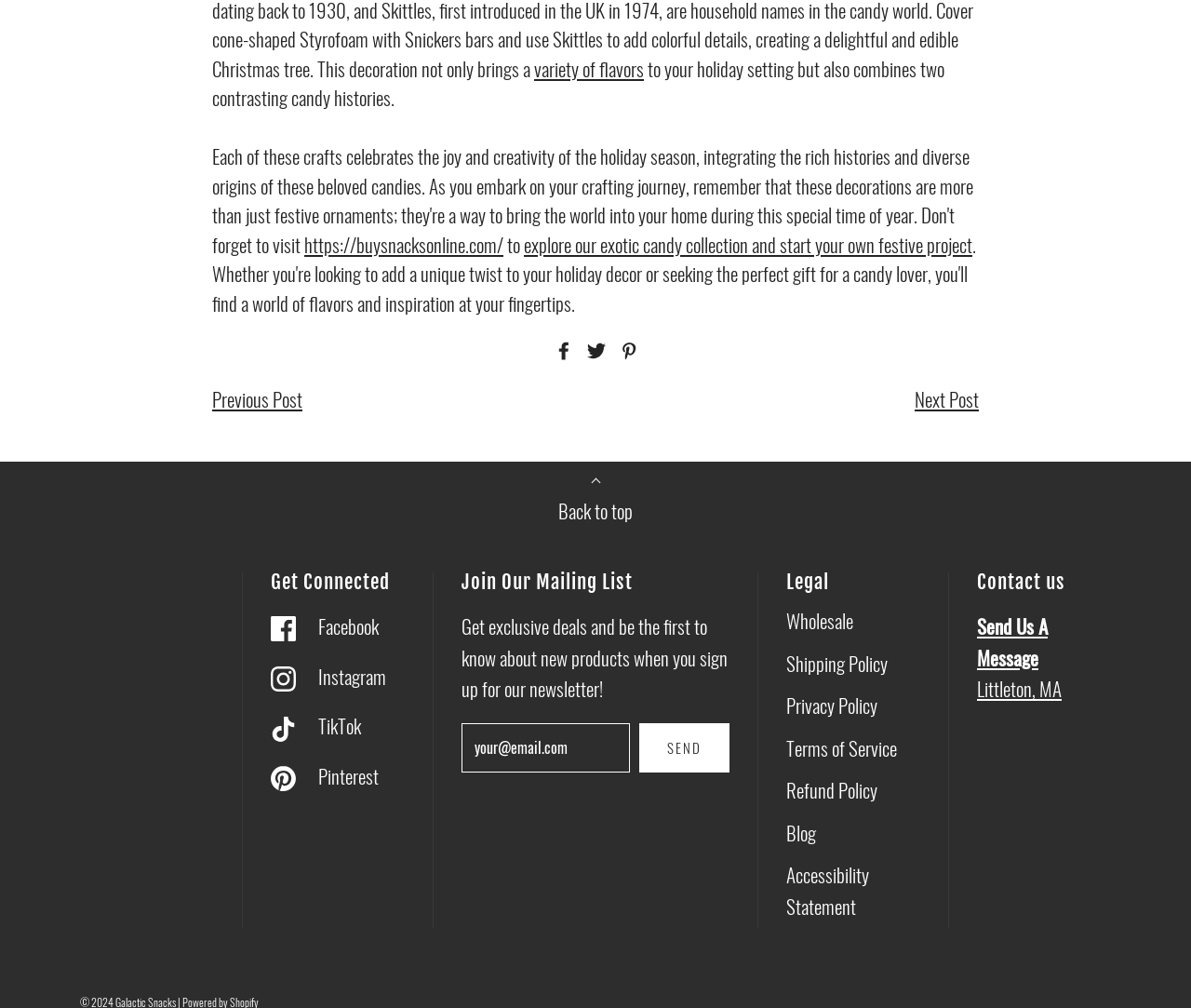Carefully observe the image and respond to the question with a detailed answer:
What is the topic of the blog posts on this website?

The webpage mentions combining two contrasting candy histories and creating a festive project, suggesting that the blog posts on this website are related to candy and holidays.